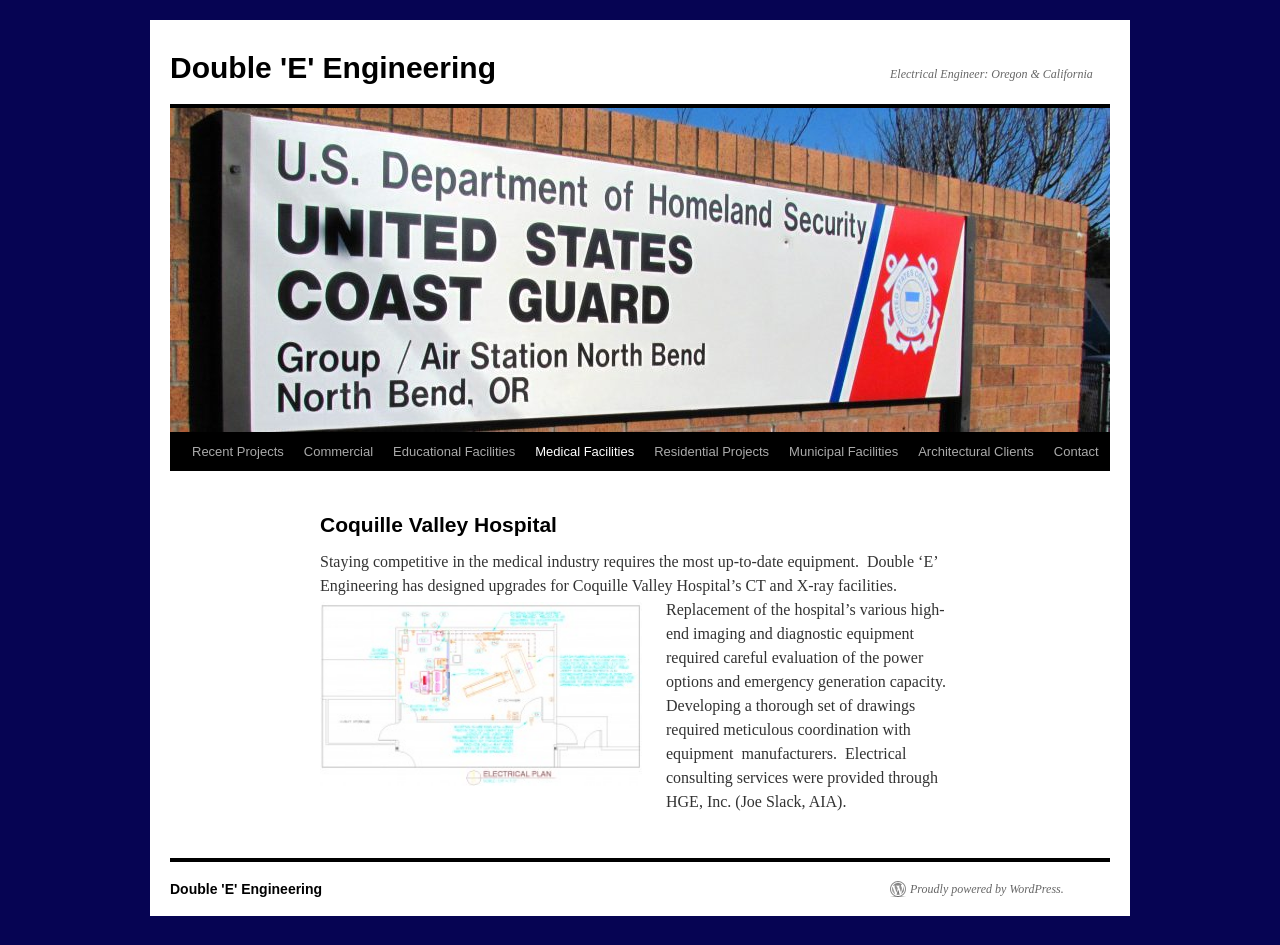Determine the bounding box coordinates of the clickable element to complete this instruction: "Skip to content". Provide the coordinates in the format of four float numbers between 0 and 1, [left, top, right, bottom].

[0.133, 0.458, 0.148, 0.579]